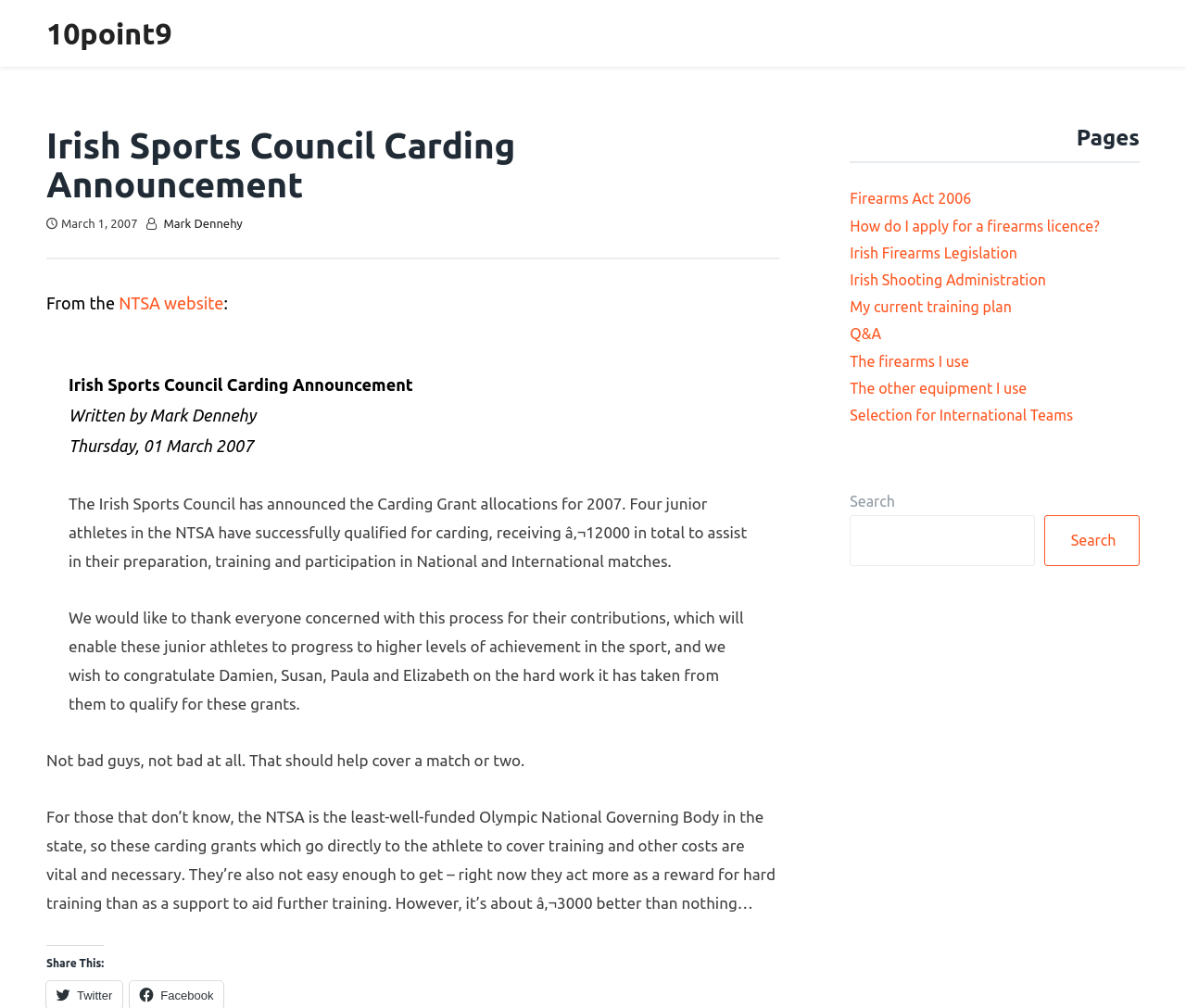Determine the bounding box coordinates of the UI element described below. Use the format (top-left x, top-left y, bottom-right x, bottom-right y) with floating point numbers between 0 and 1: Search

[0.88, 0.511, 0.961, 0.562]